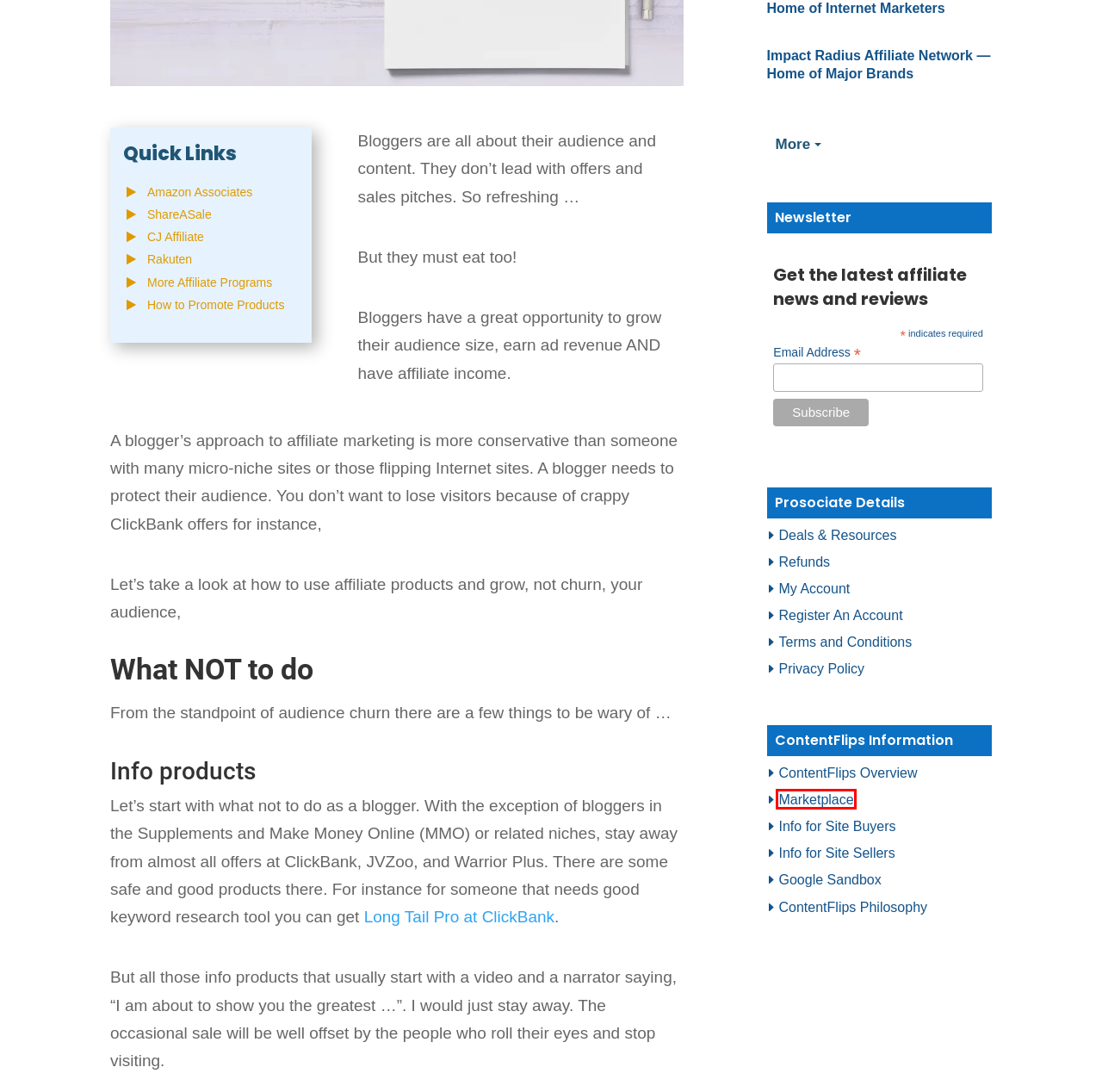You have a screenshot of a webpage with a red bounding box around an element. Choose the best matching webpage description that would appear after clicking the highlighted element. Here are the candidates:
A. How to Sell a Content Site on noSandbox
B. Google Sandbox - What is it and how to Minimize
C. How to Purchase a Content Website at noSandbox
D. ContentFlips
E. noSandbox Marketplace - Trusted Sales of Content Sites
F. Impact Radius Affiliate Network -- Home of Major Brands
G. Privacy Policy
H. My Account

E